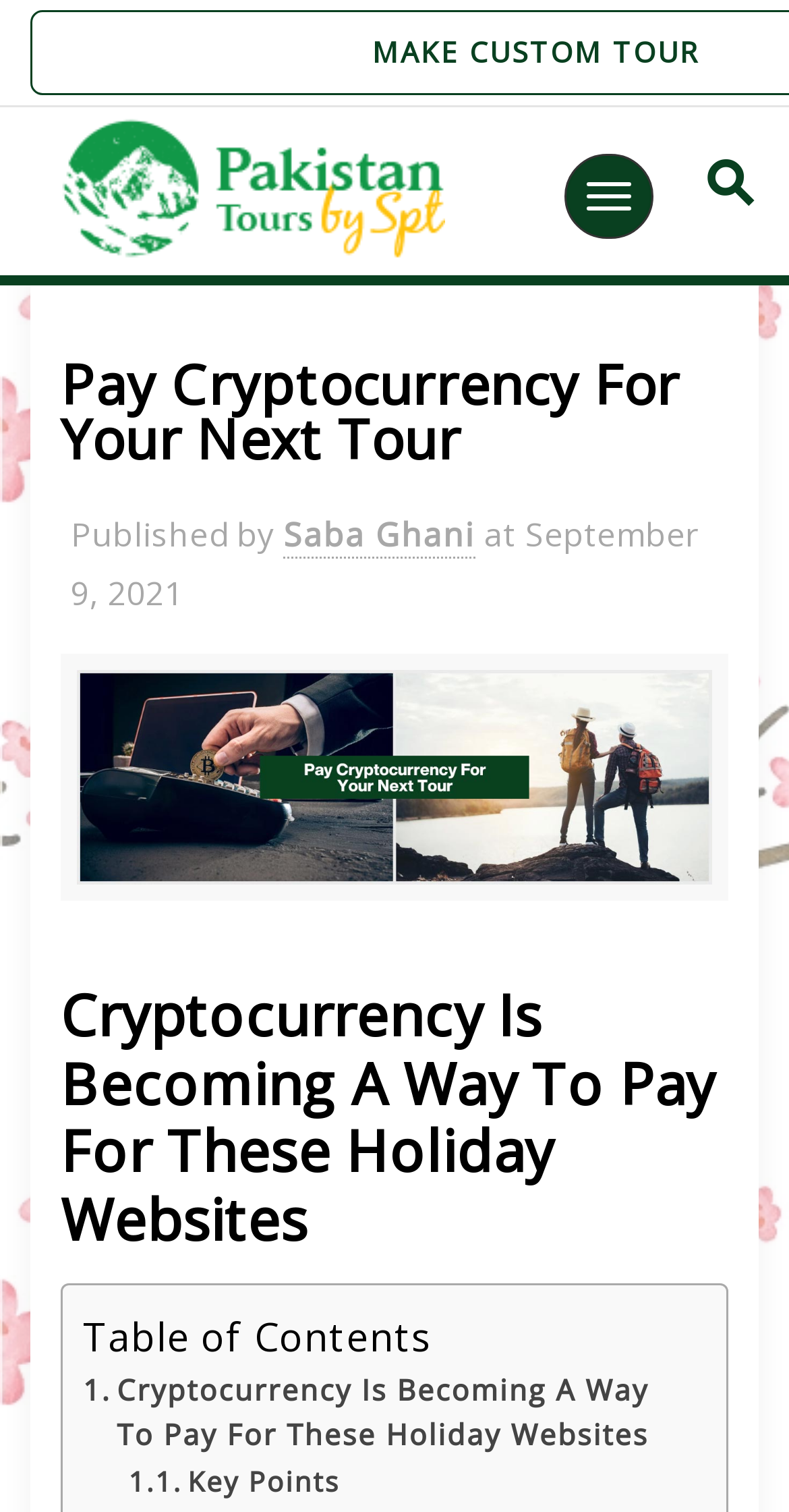Who is the author of the article?
Please provide a single word or phrase answer based on the image.

Saba Ghani